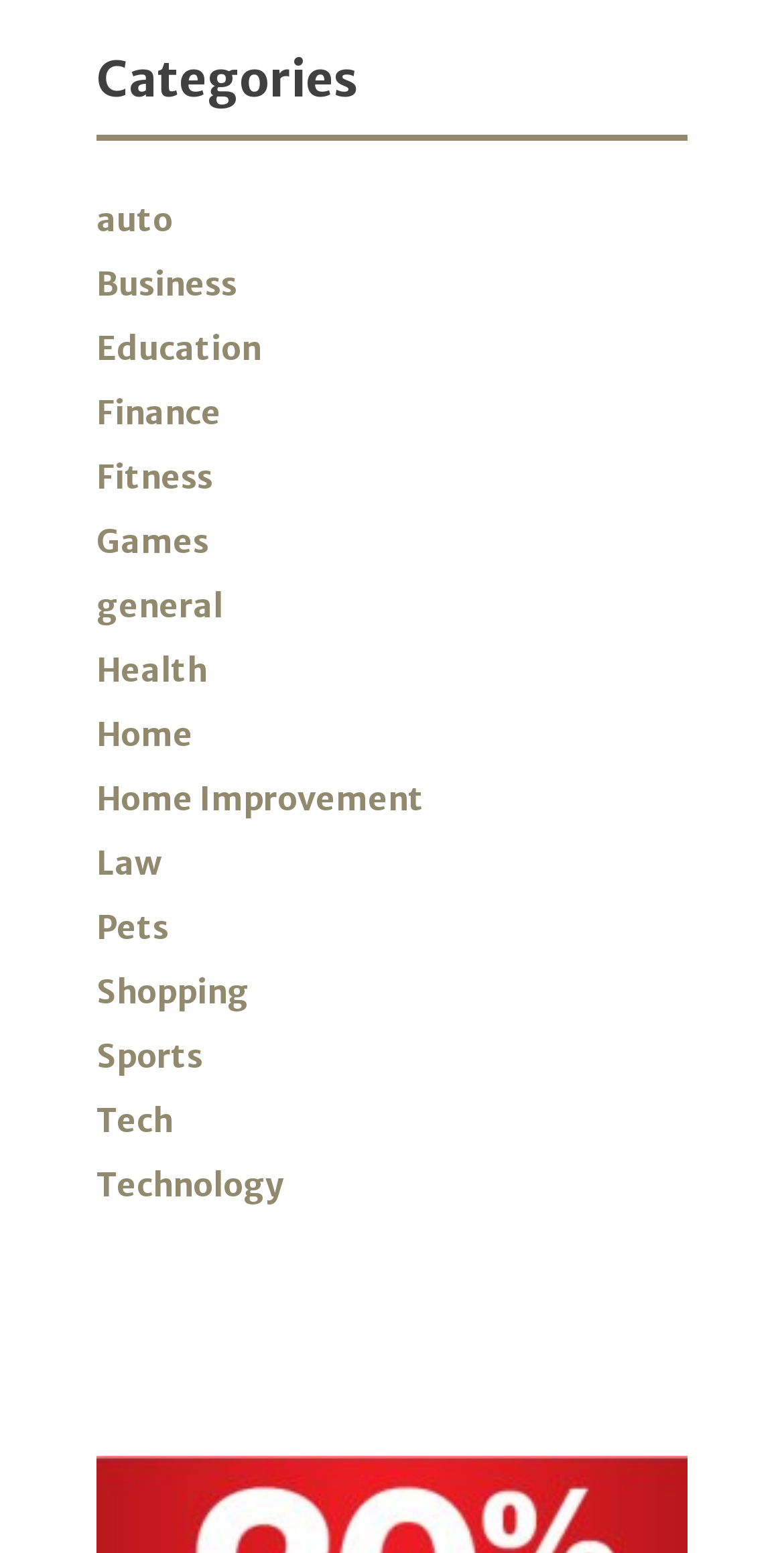Highlight the bounding box coordinates of the element you need to click to perform the following instruction: "Go to main page."

None